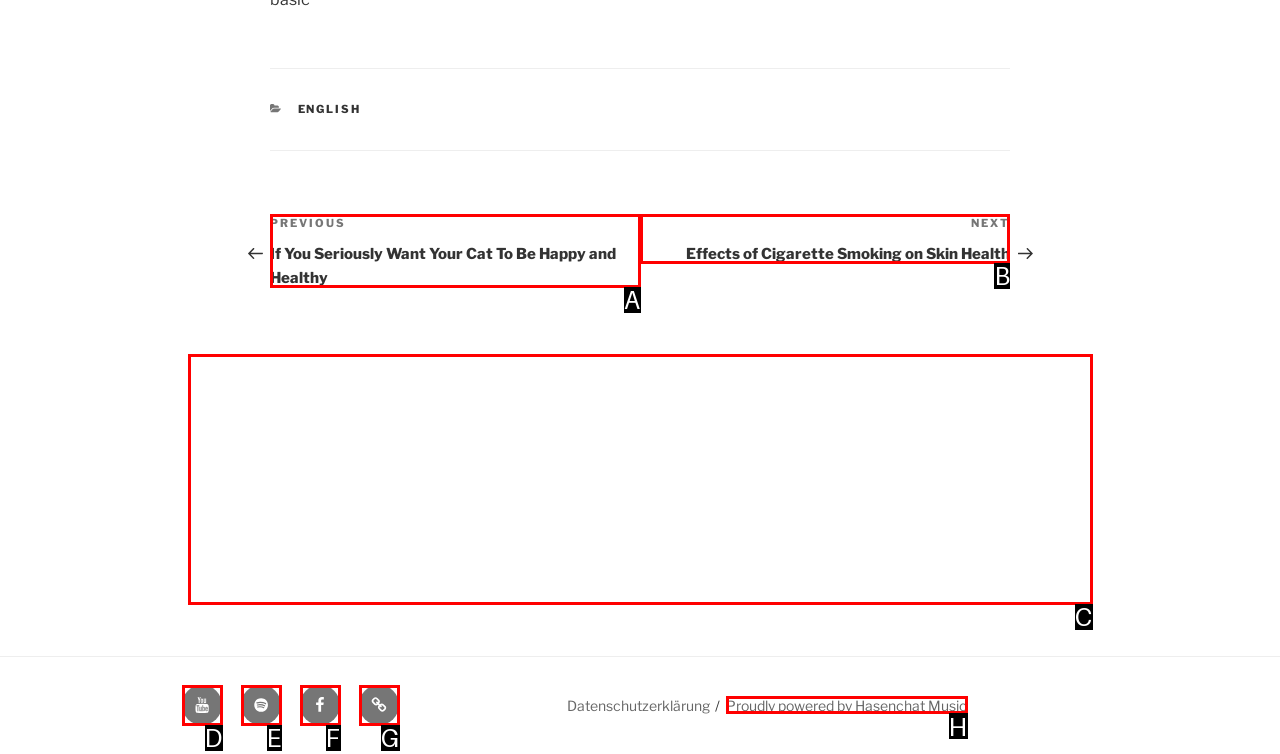Identify the correct choice to execute this task: View next post
Respond with the letter corresponding to the right option from the available choices.

B